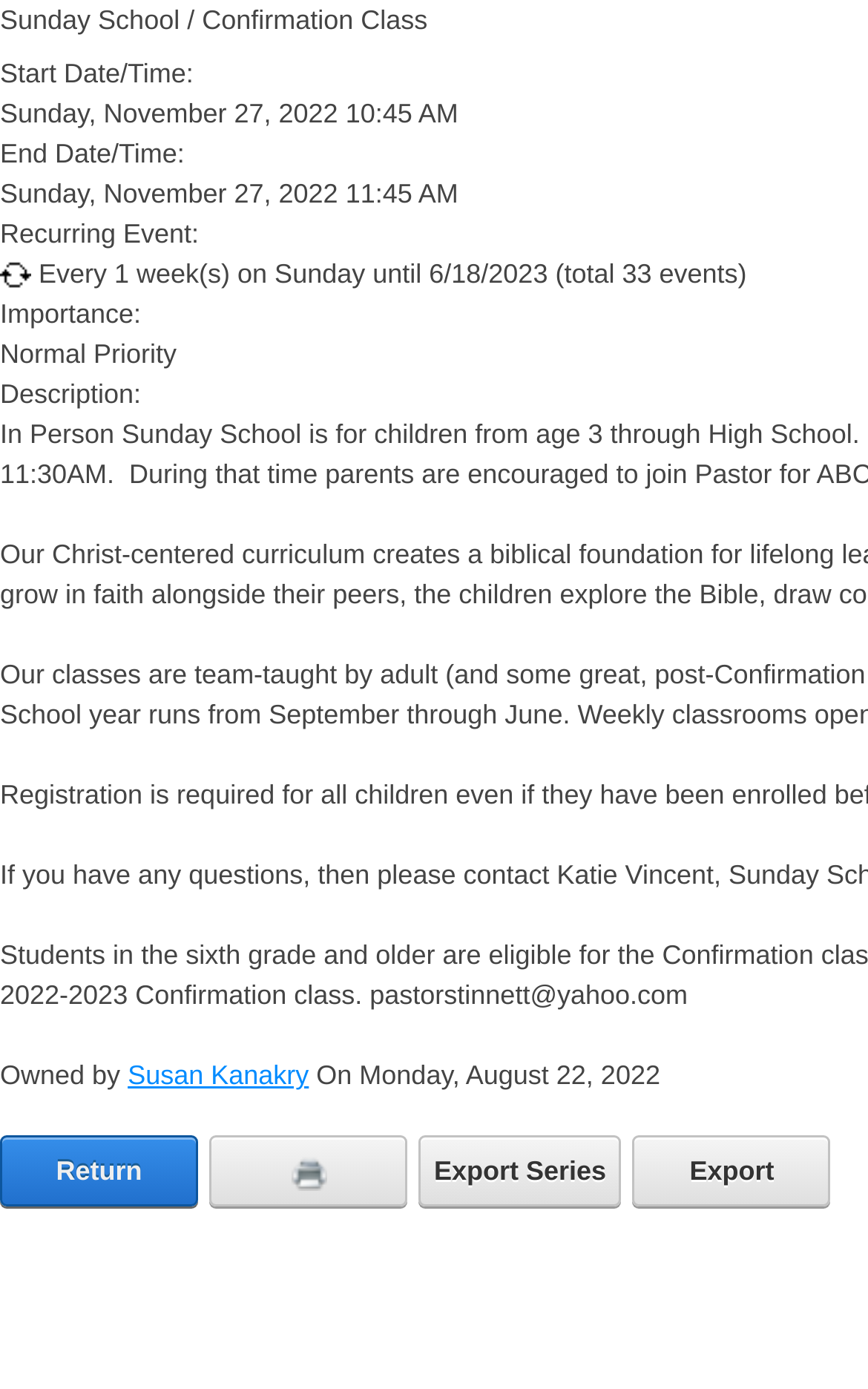Identify the bounding box for the element characterized by the following description: "Export Series".

[0.482, 0.817, 0.716, 0.869]